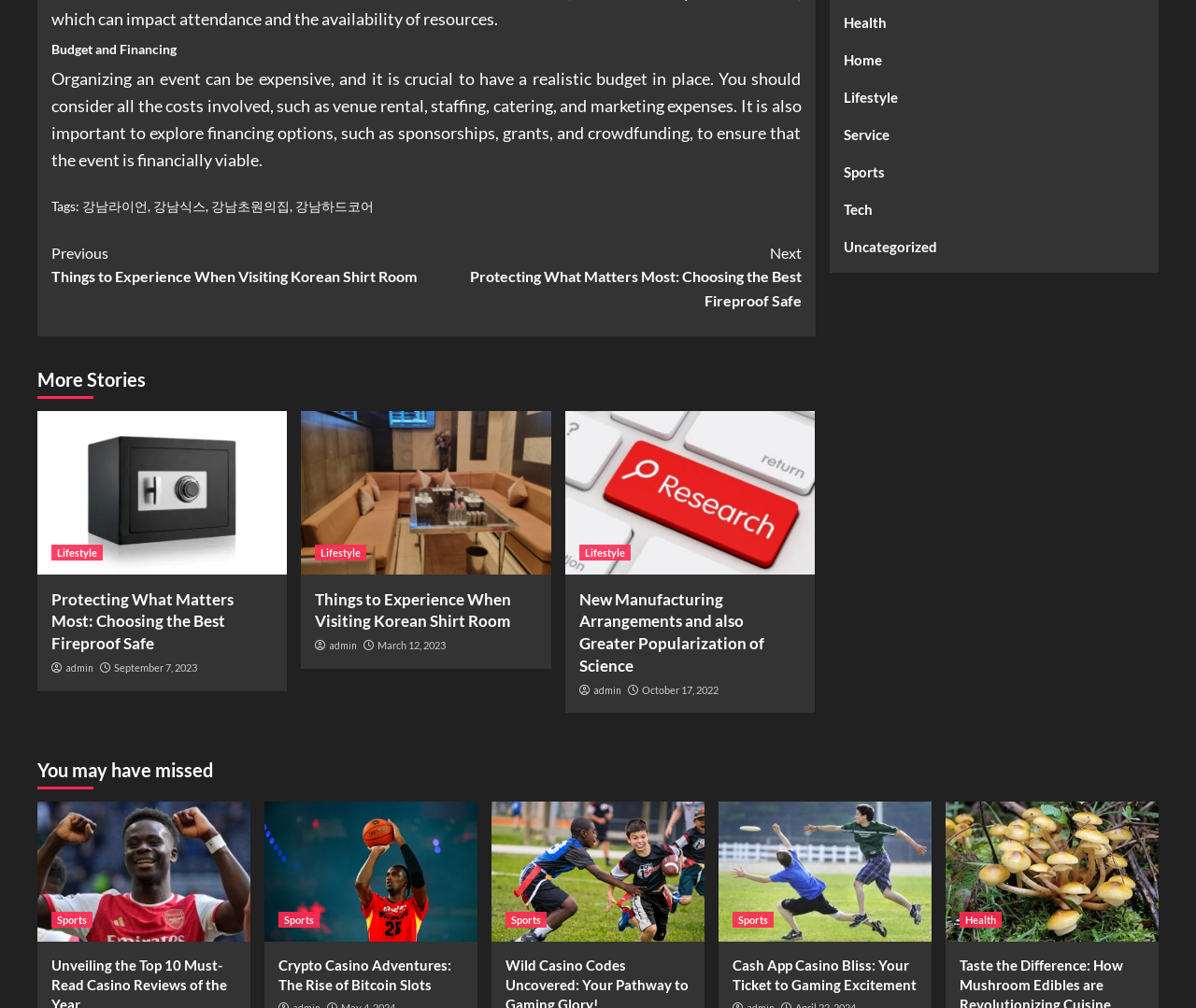What is the main topic of the webpage?
Based on the visual, give a brief answer using one word or a short phrase.

Budget and Financing